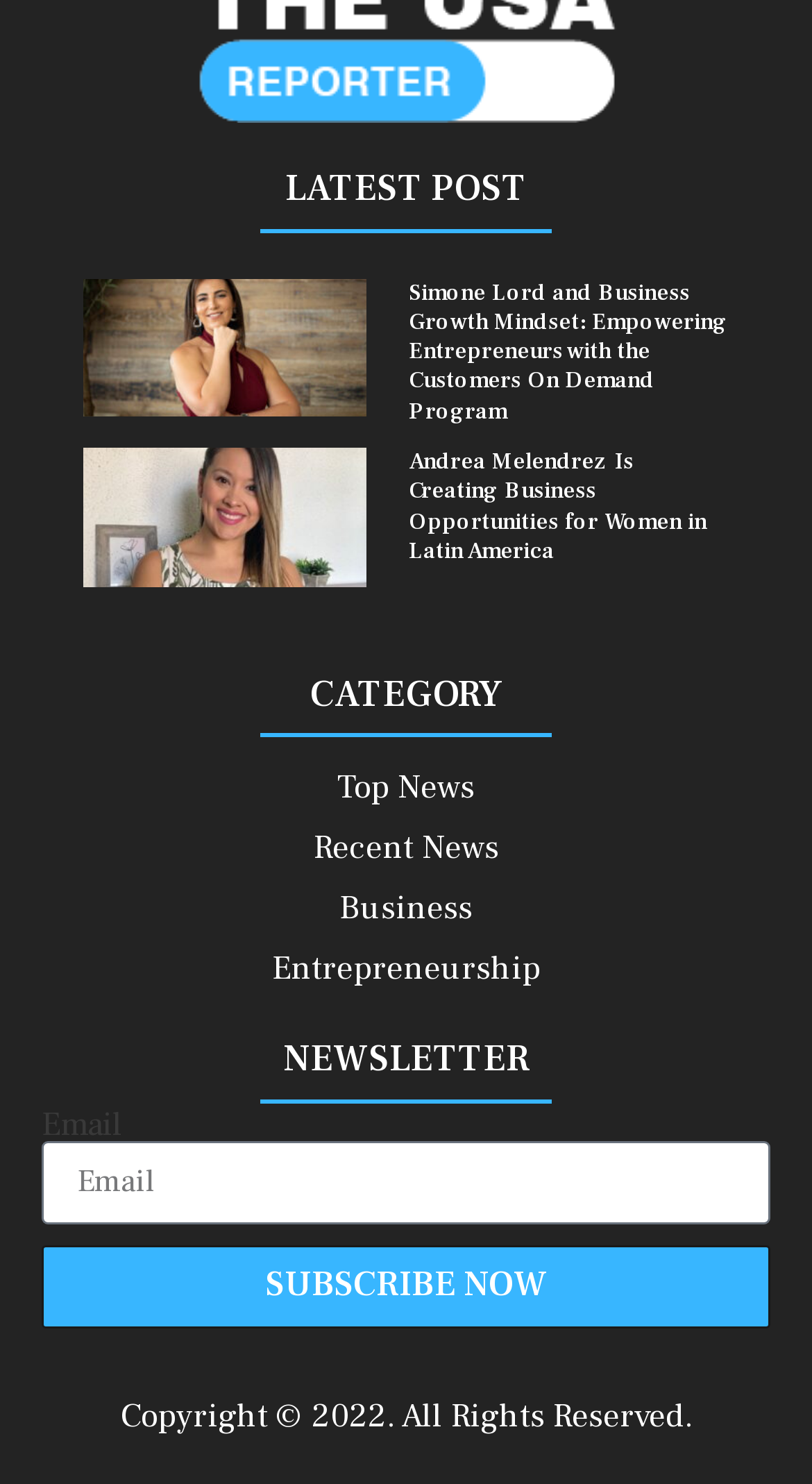Bounding box coordinates are specified in the format (top-left x, top-left y, bottom-right x, bottom-right y). All values are floating point numbers bounded between 0 and 1. Please provide the bounding box coordinate of the region this sentence describes: parent_node: Email name="form_fields[email]" placeholder="Email"

[0.051, 0.768, 0.949, 0.825]